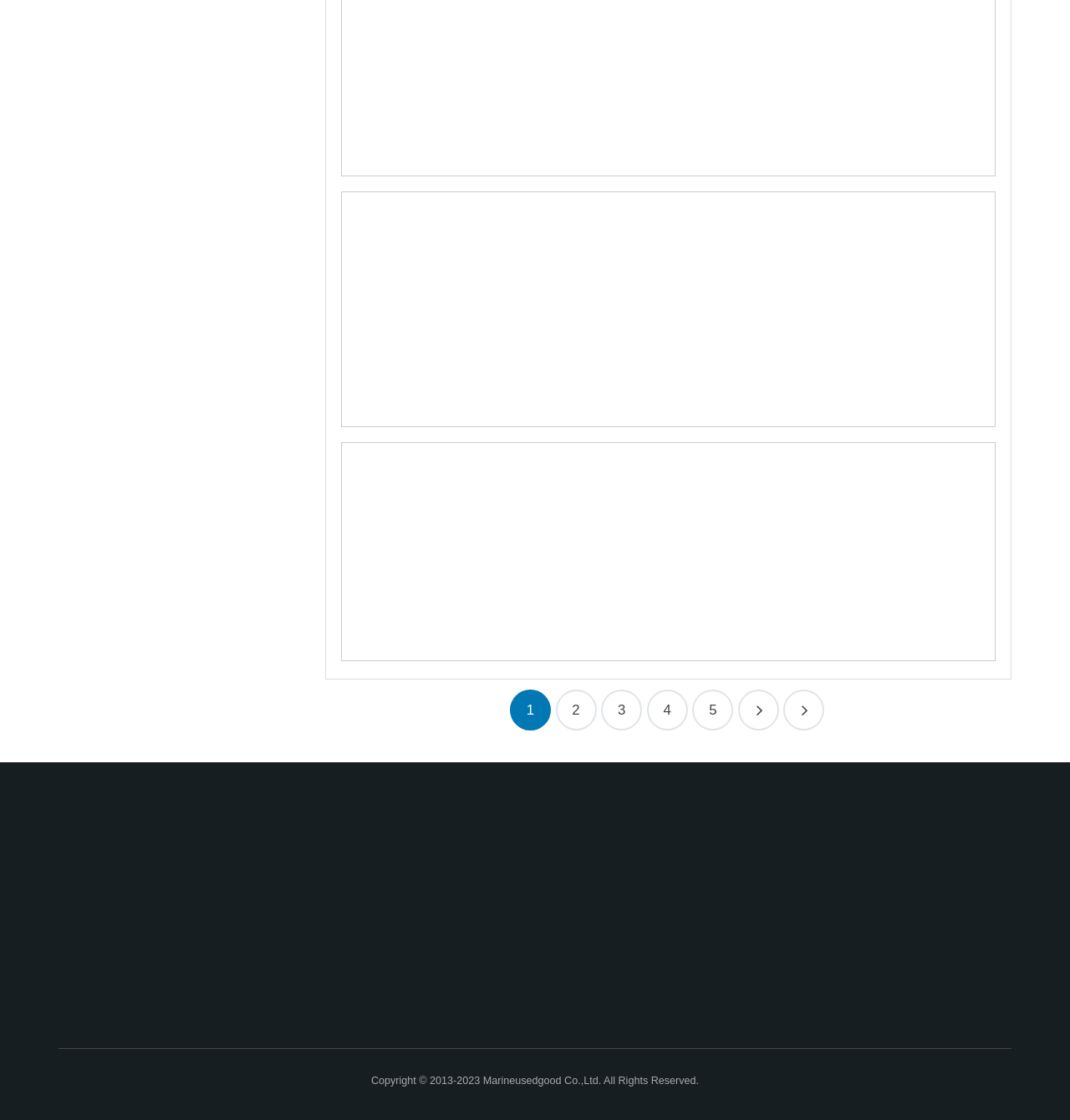Determine the bounding box coordinates for the HTML element mentioned in the following description: "info@marineusedgood.com". The coordinates should be a list of four floats ranging from 0 to 1, represented as [left, top, right, bottom].

[0.527, 0.778, 0.647, 0.789]